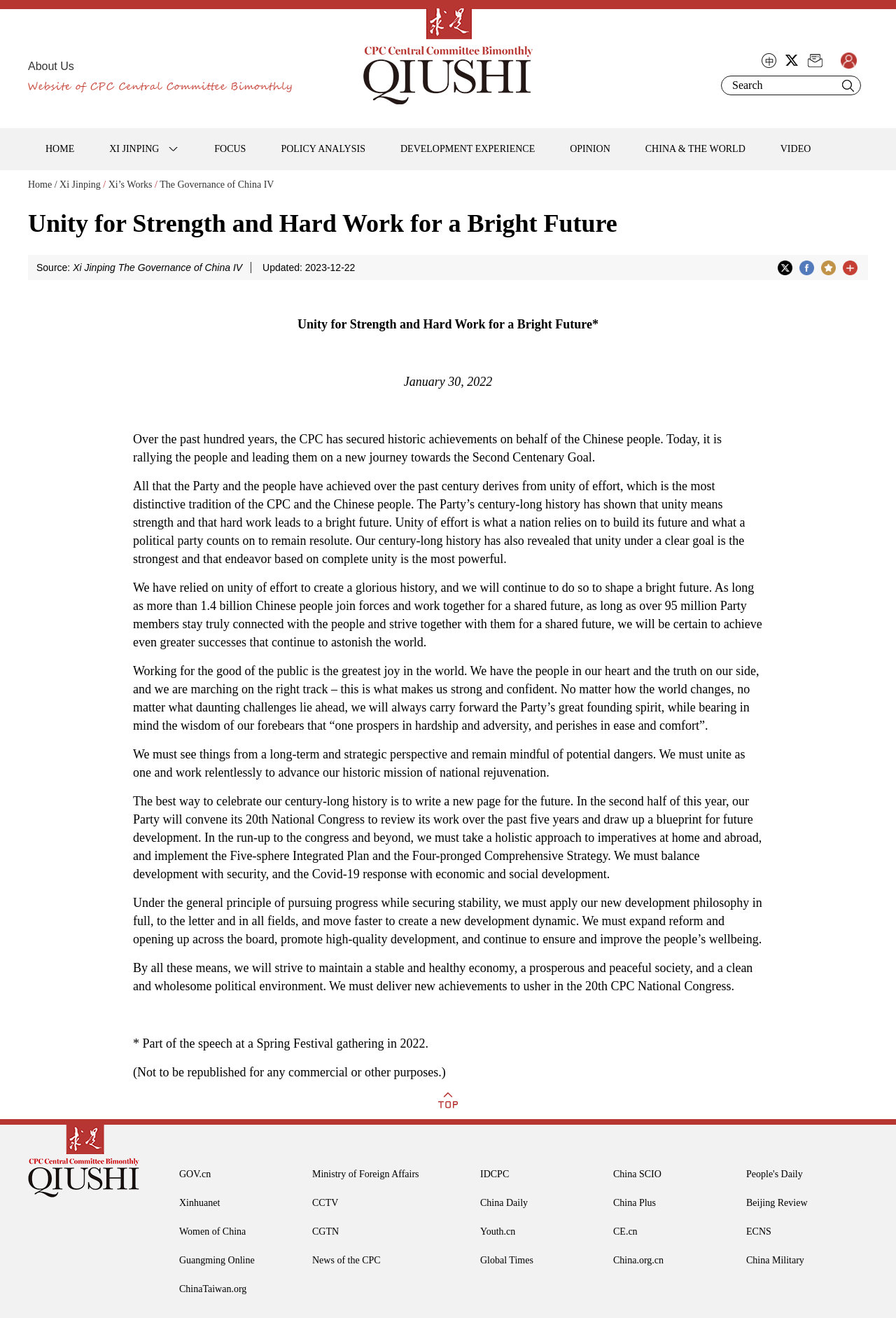What is the purpose of the search box?
Based on the image, answer the question in a detailed manner.

The search box is a textbox element with a static text label 'Search' and a link element with the text 'Search'. This suggests that the purpose of the search box is to allow users to search the website for specific content or keywords.